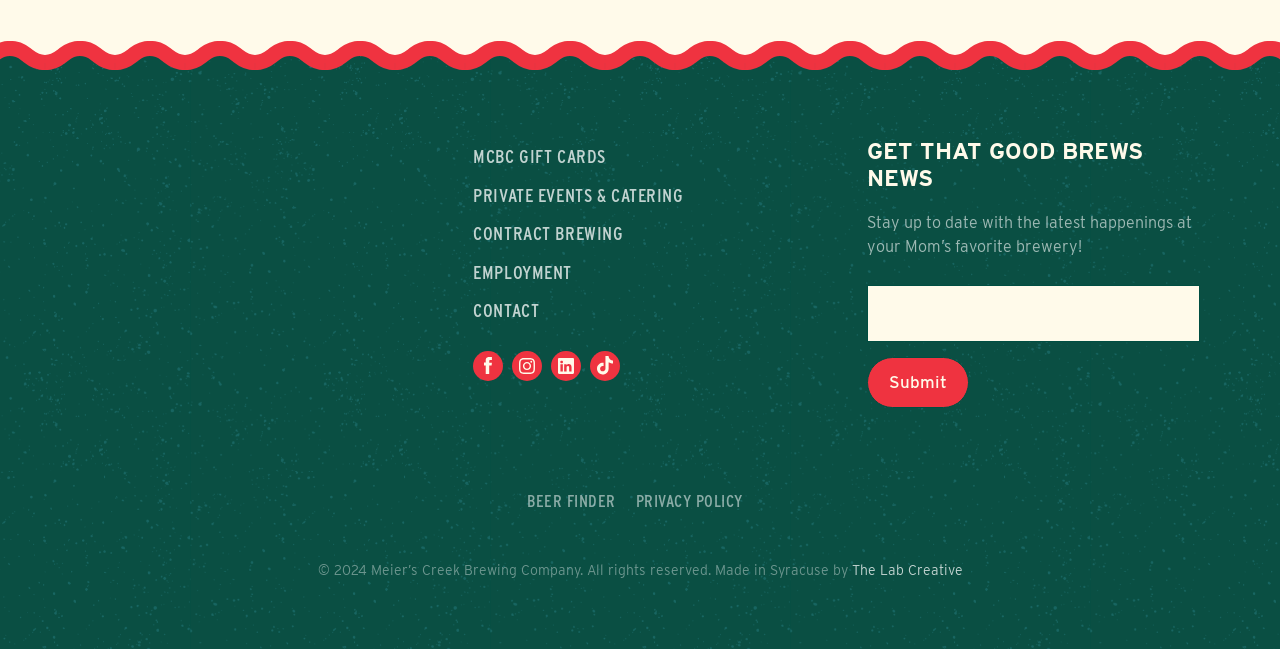Can you find the bounding box coordinates of the area I should click to execute the following instruction: "Click on CONTACT"?

[0.37, 0.45, 0.421, 0.509]